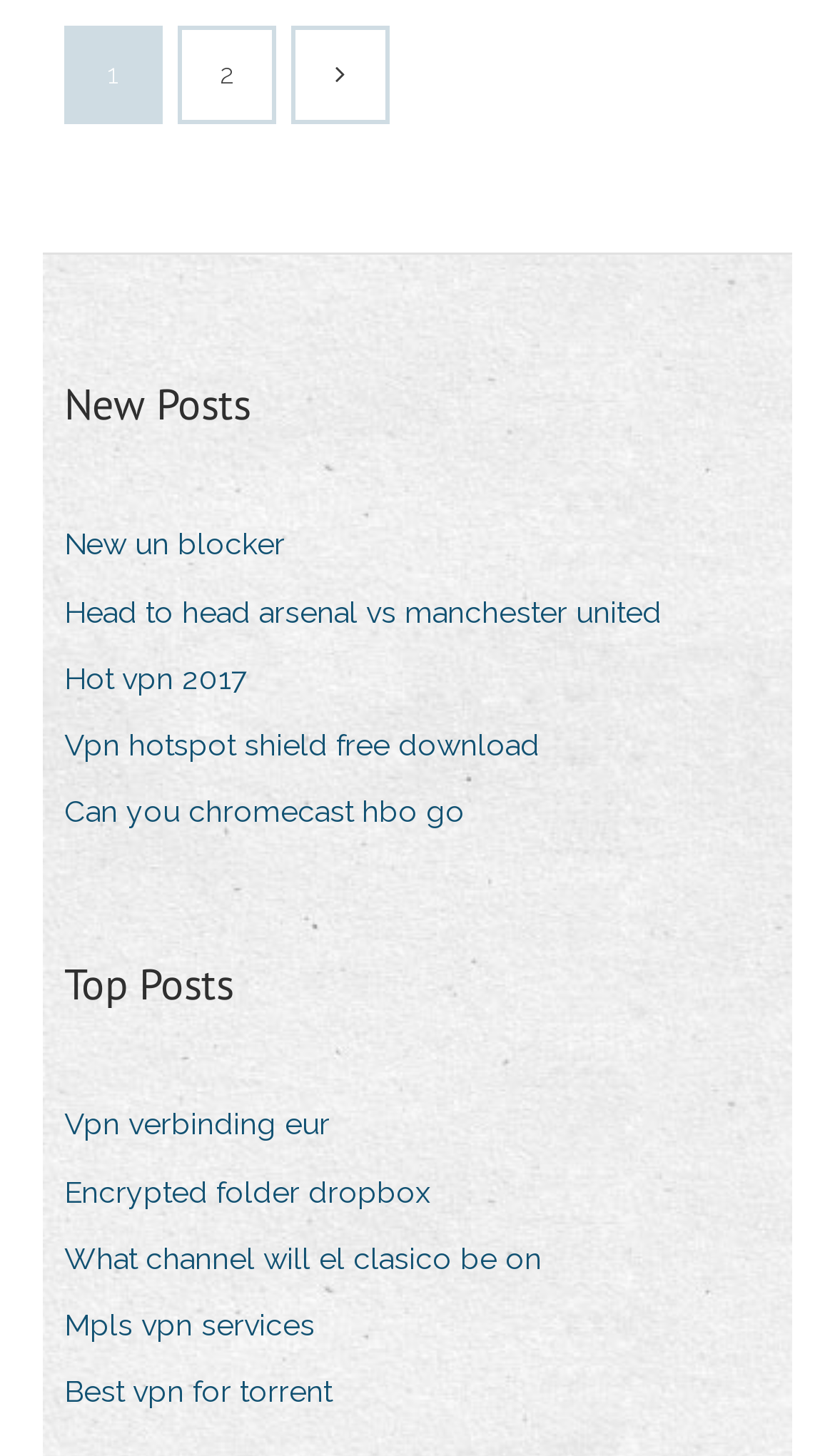Locate the UI element described as follows: "2". Return the bounding box coordinates as four float numbers between 0 and 1 in the order [left, top, right, bottom].

[0.218, 0.021, 0.326, 0.083]